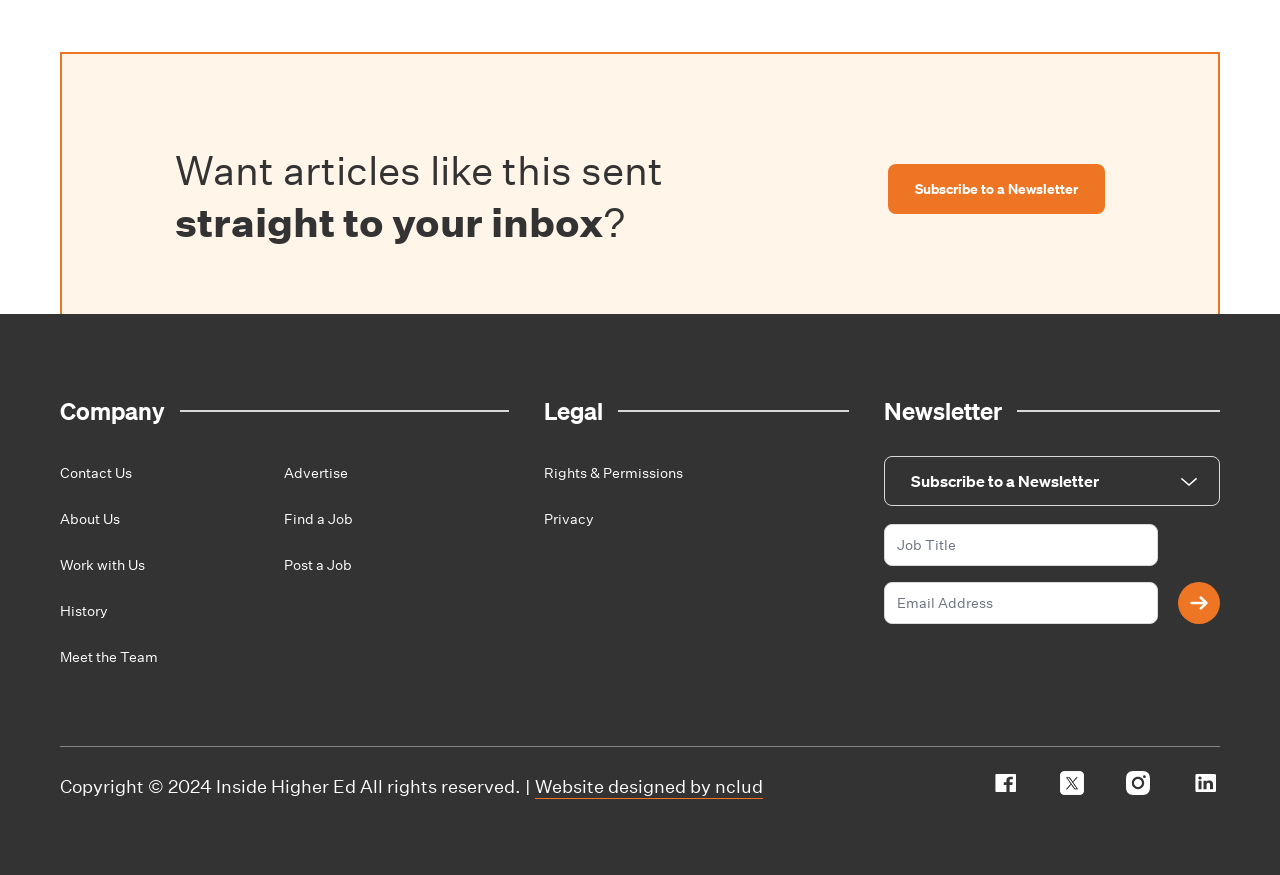Kindly provide the bounding box coordinates of the section you need to click on to fulfill the given instruction: "Contact Us".

[0.047, 0.53, 0.103, 0.551]